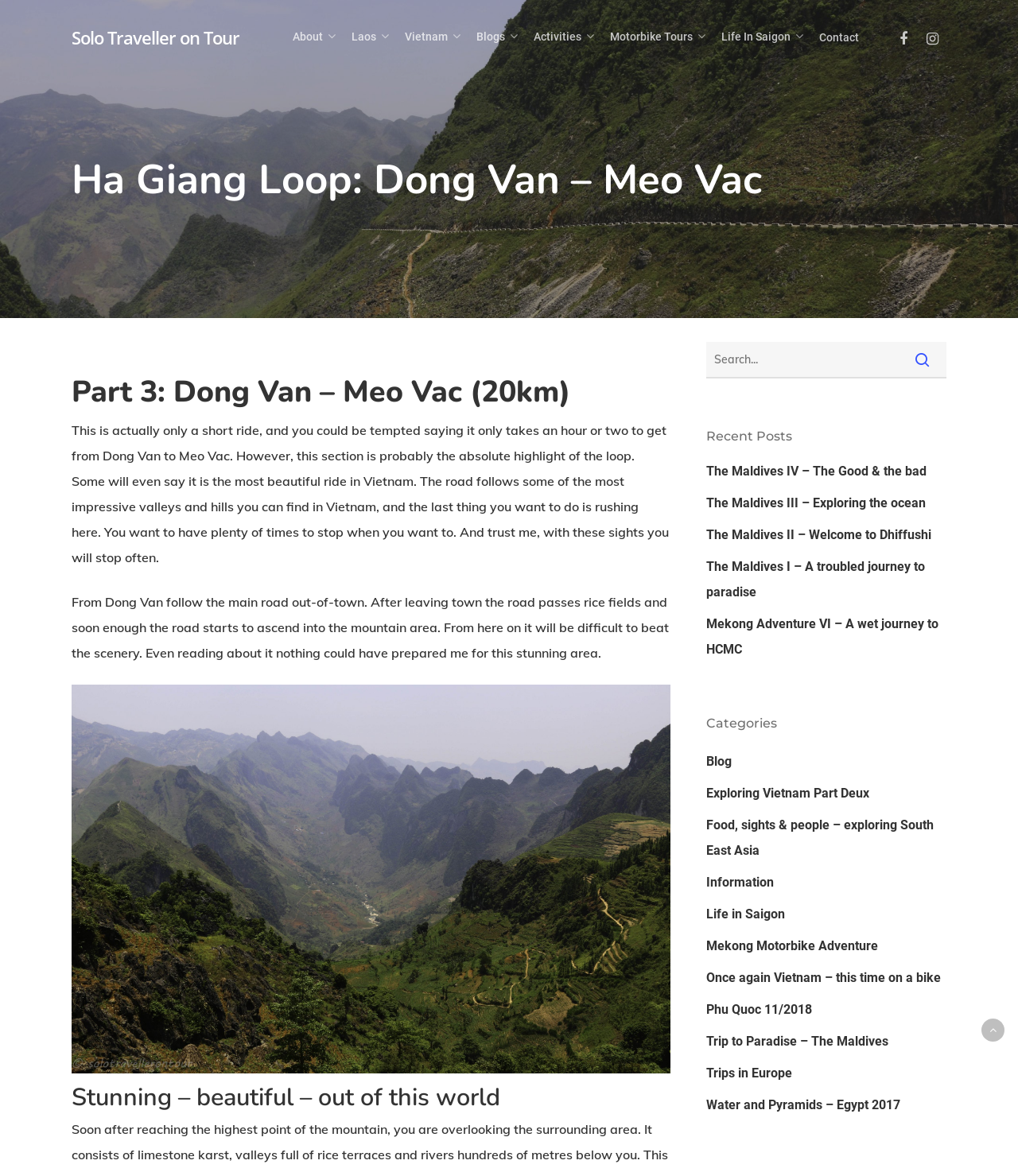Predict the bounding box of the UI element based on this description: "About".

[0.288, 0.026, 0.333, 0.037]